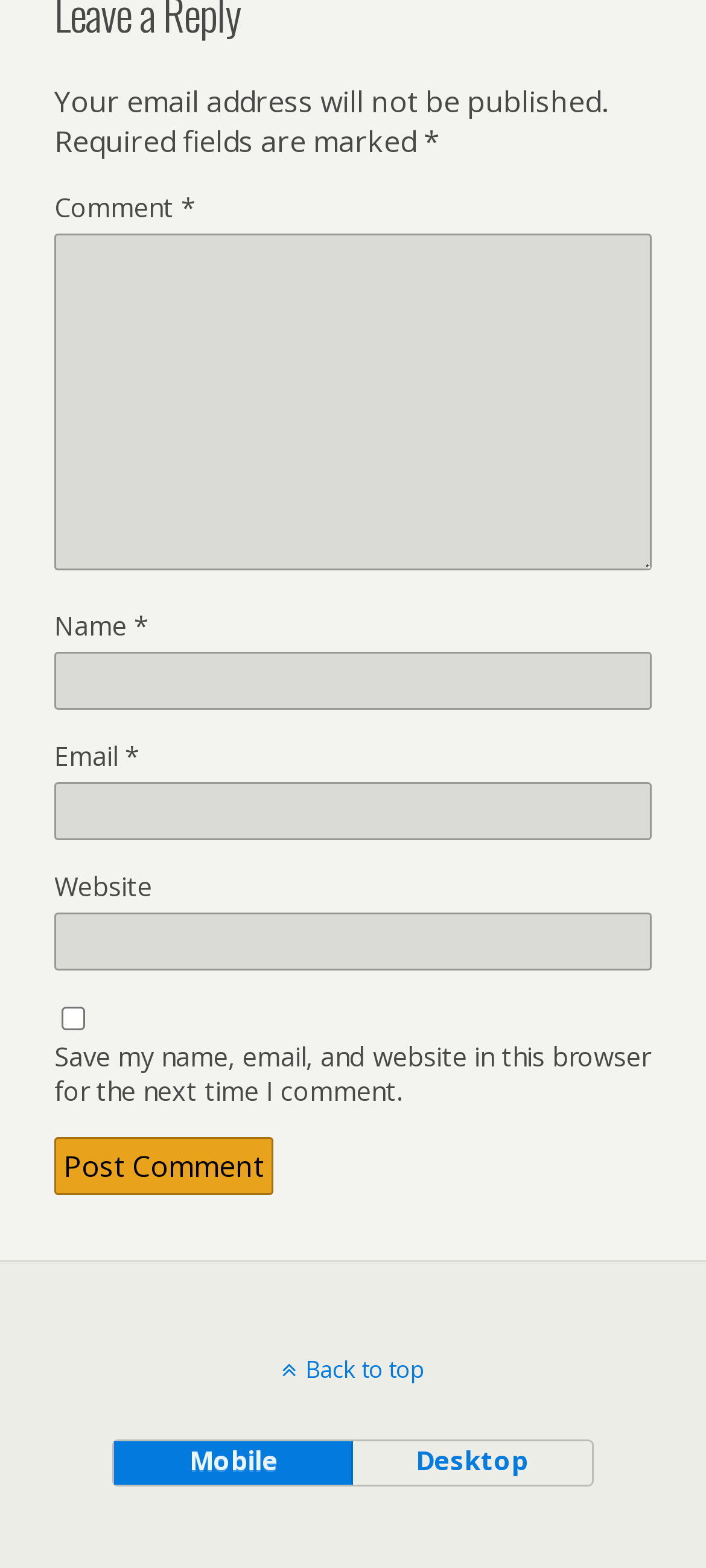Please provide the bounding box coordinates for the element that needs to be clicked to perform the following instruction: "Input your email". The coordinates should be given as four float numbers between 0 and 1, i.e., [left, top, right, bottom].

[0.077, 0.499, 0.923, 0.535]